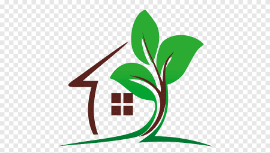Outline with detail what the image portrays.

This image features a stylized representation of a house intertwined with nature. The design incorporates a silhouette of a house with a brown roof and window elements, complemented by a vibrant green tree that emerges from the base. The tree's leaves are lush and prominently displayed, symbolizing growth and connection to the environment. This illustration embodies themes of gardening, sustainability, and the joy of cultivating nature within residential spaces, emphasizing the importance of green living and outdoor activities. The overall aesthetic conveys a sense of harmony between home and environment, inviting viewers to appreciate the beauty of gardening and nature.